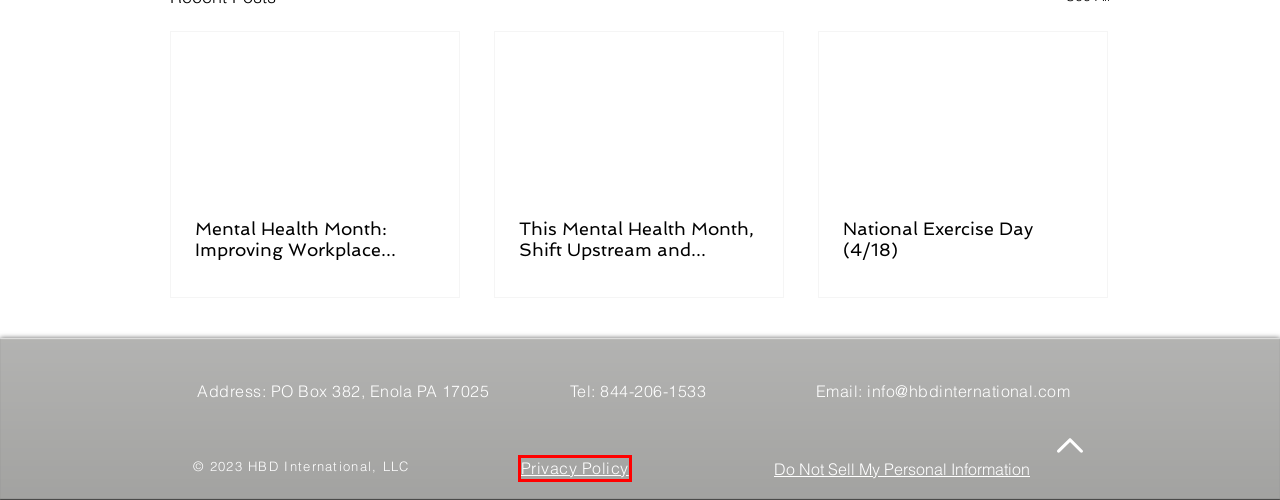You’re provided with a screenshot of a webpage that has a red bounding box around an element. Choose the best matching webpage description for the new page after clicking the element in the red box. The options are:
A. Why HBD Wellness | HBD International
B. For Members | HBD International
C. This Mental Health Month, Shift Upstream and Embrace More Proactive Mental Wellbeing Tactics
D. HBD International | Corporate Health, Wellness, & Safety
E. Privacy Policy | HBD International
F. Mental Health Month: Improving Workplace Wellbeing
G. Contact Us | HBD International
H. National Exercise Day (4/18)

E